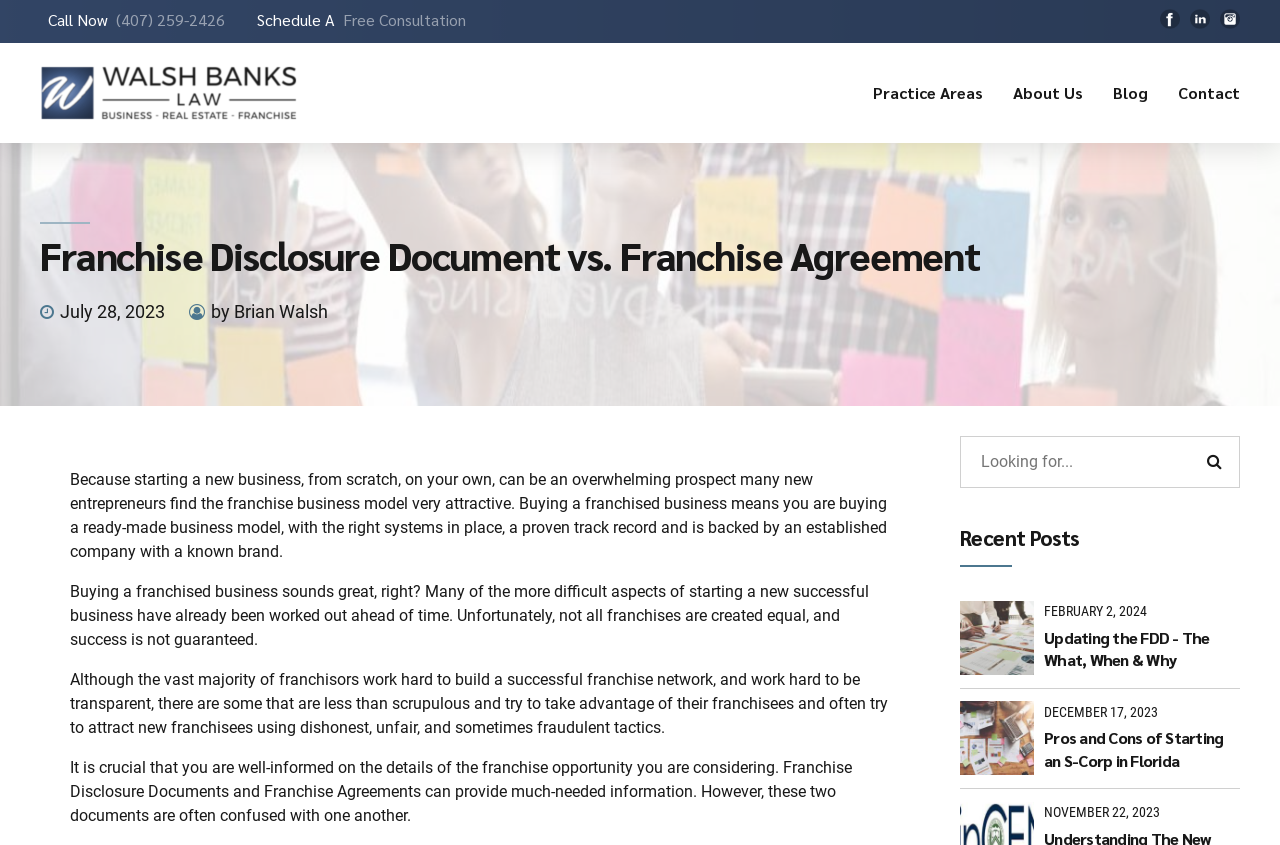Who is the author of the article?
Provide an in-depth and detailed answer to the question.

I found the author of the article by looking at the text below the title of the article, which says 'by Brian Walsh'.